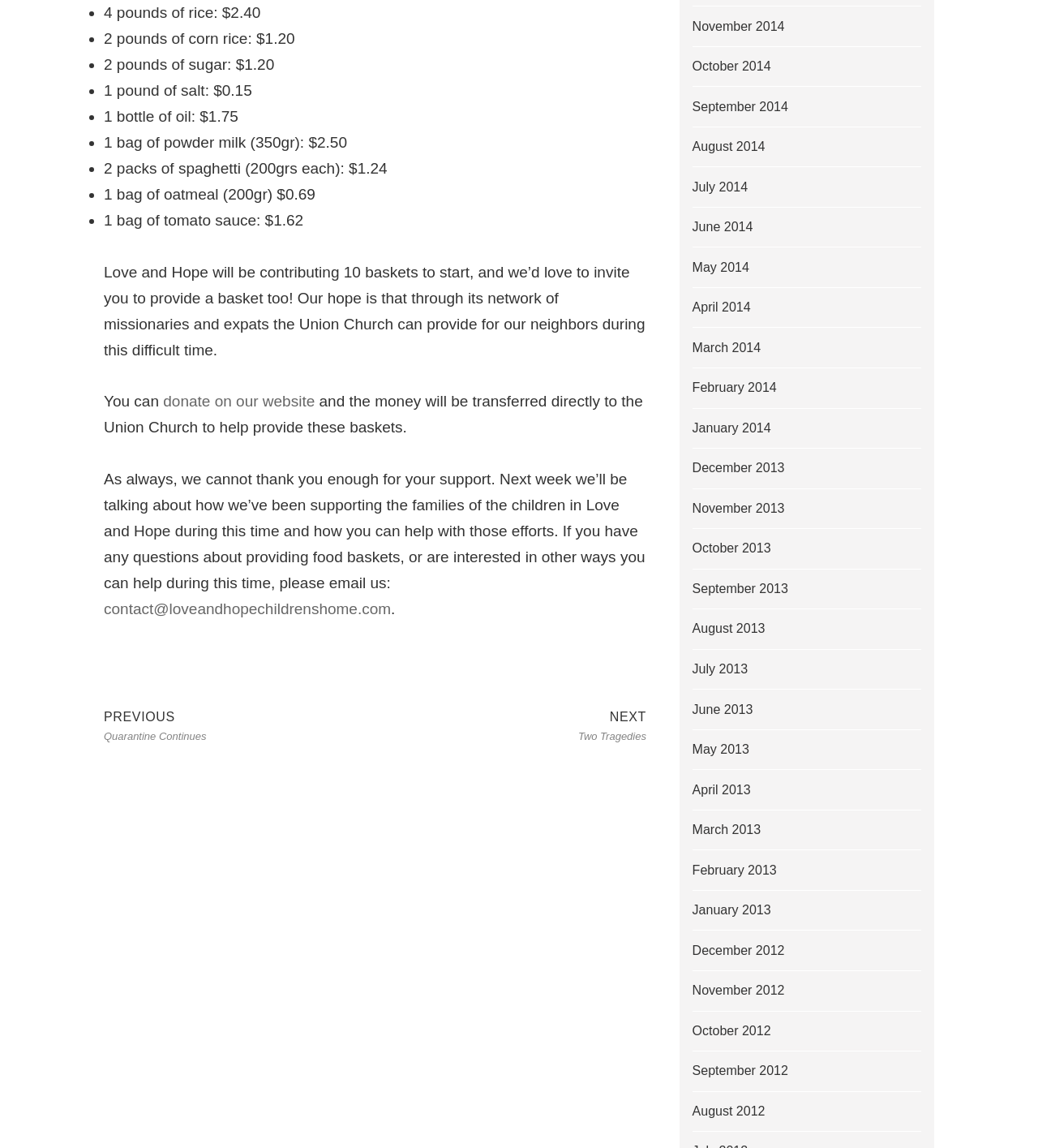Identify the bounding box coordinates necessary to click and complete the given instruction: "View posts from November 2014".

[0.667, 0.017, 0.756, 0.029]